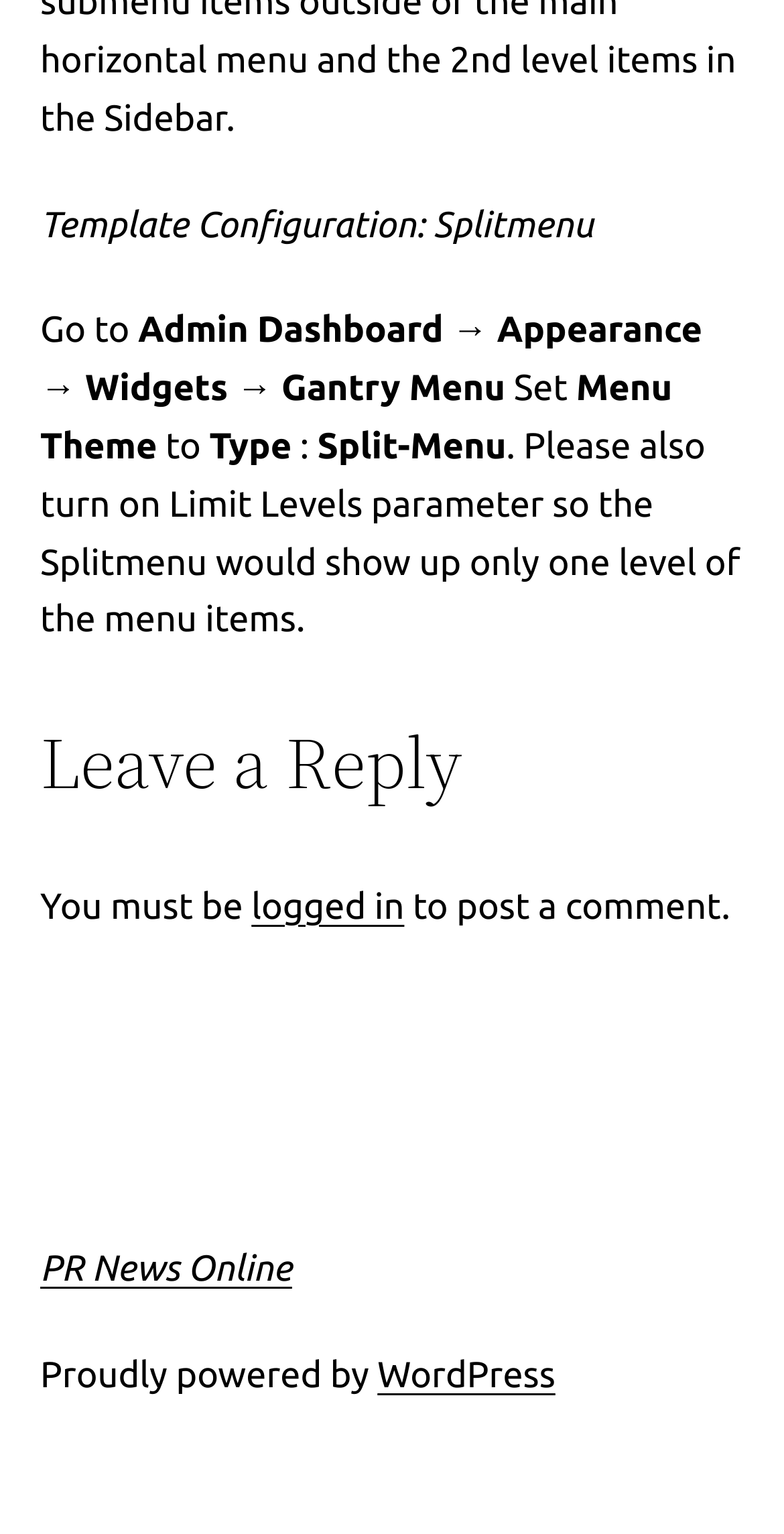What is required to post a comment?
Please provide a comprehensive answer based on the contents of the image.

The text 'You must be logged in to post a comment.' on the webpage indicates that a user must be logged in to post a comment.